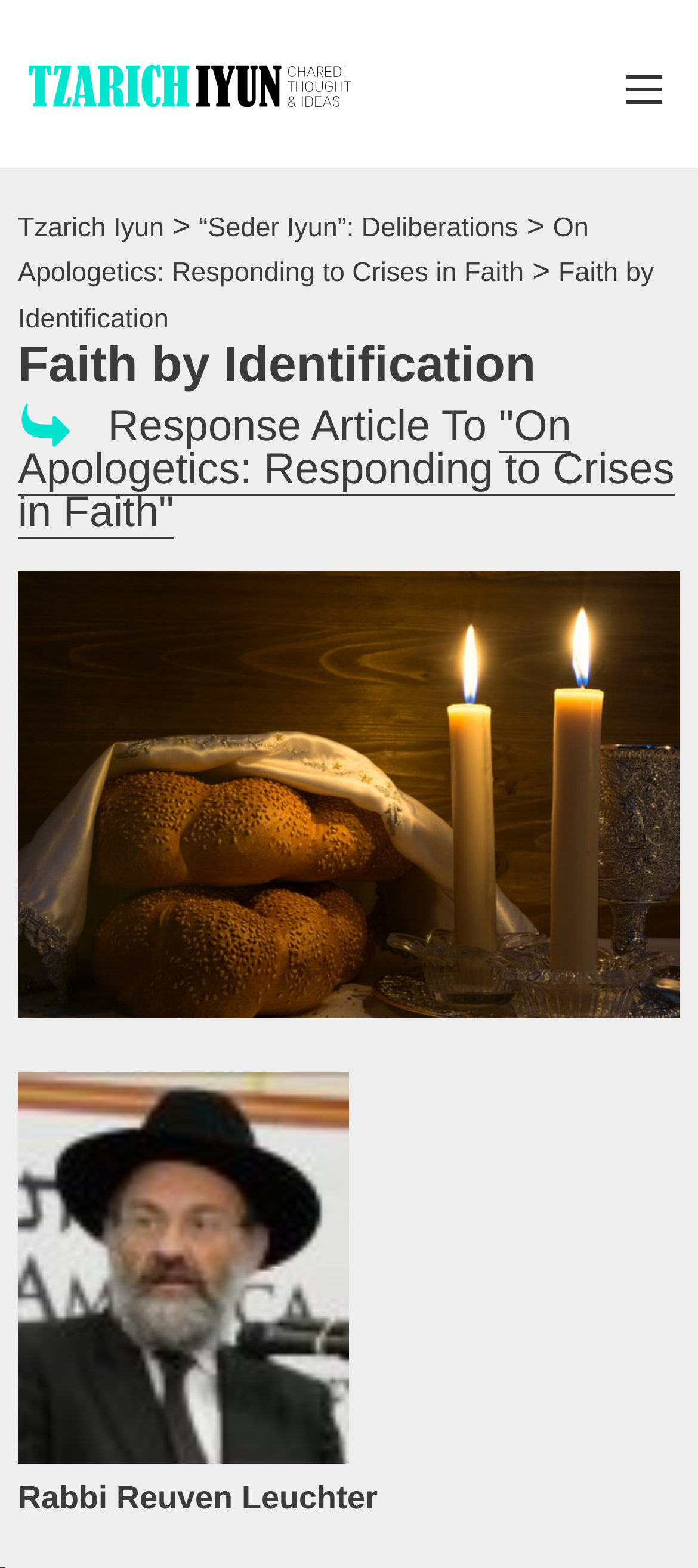Extract the bounding box coordinates of the UI element described: ".st0{fill:#00E5CF;} .st1{fill:#231F20;}". Provide the coordinates in the format [left, top, right, bottom] with values ranging from 0 to 1.

[0.041, 0.018, 0.503, 0.088]